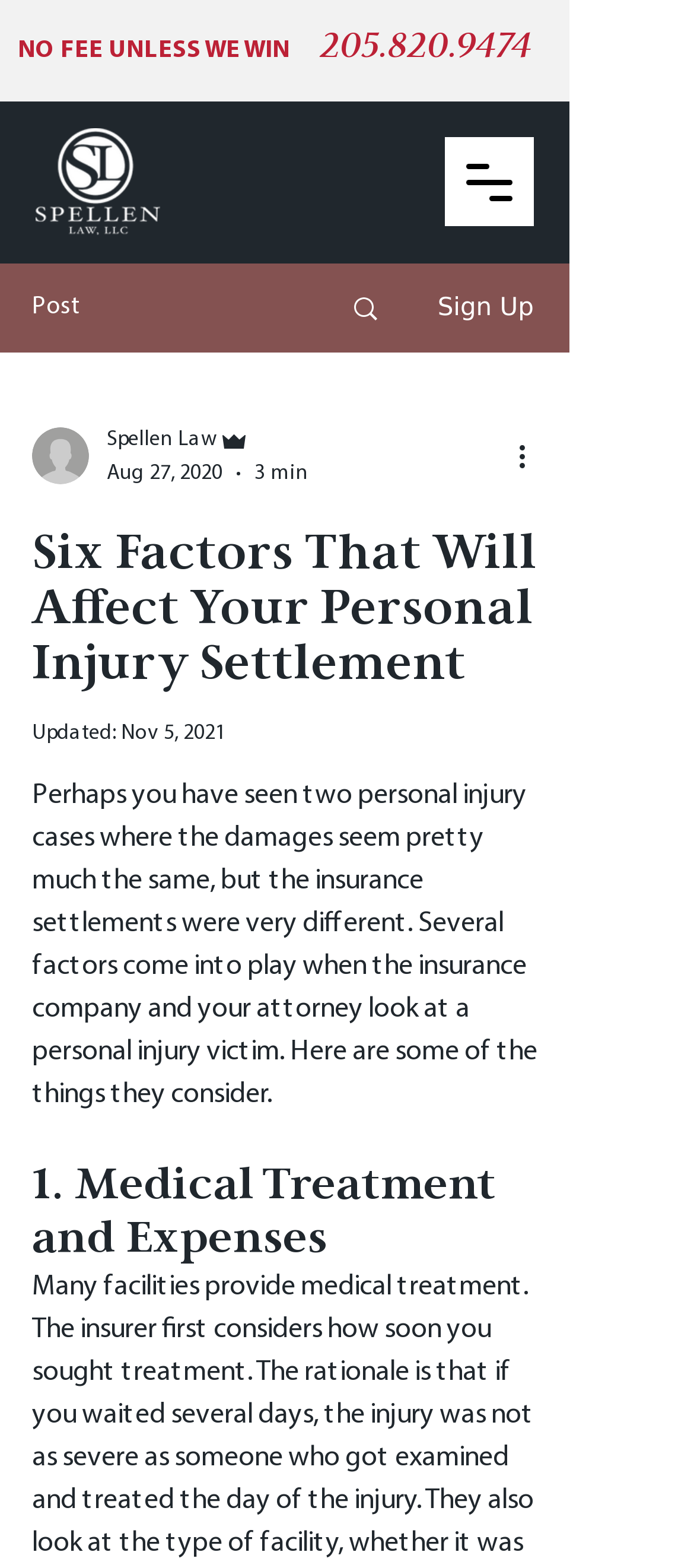Please identify the primary heading on the webpage and return its text.

Six Factors That Will Affect Your Personal Injury Settlement